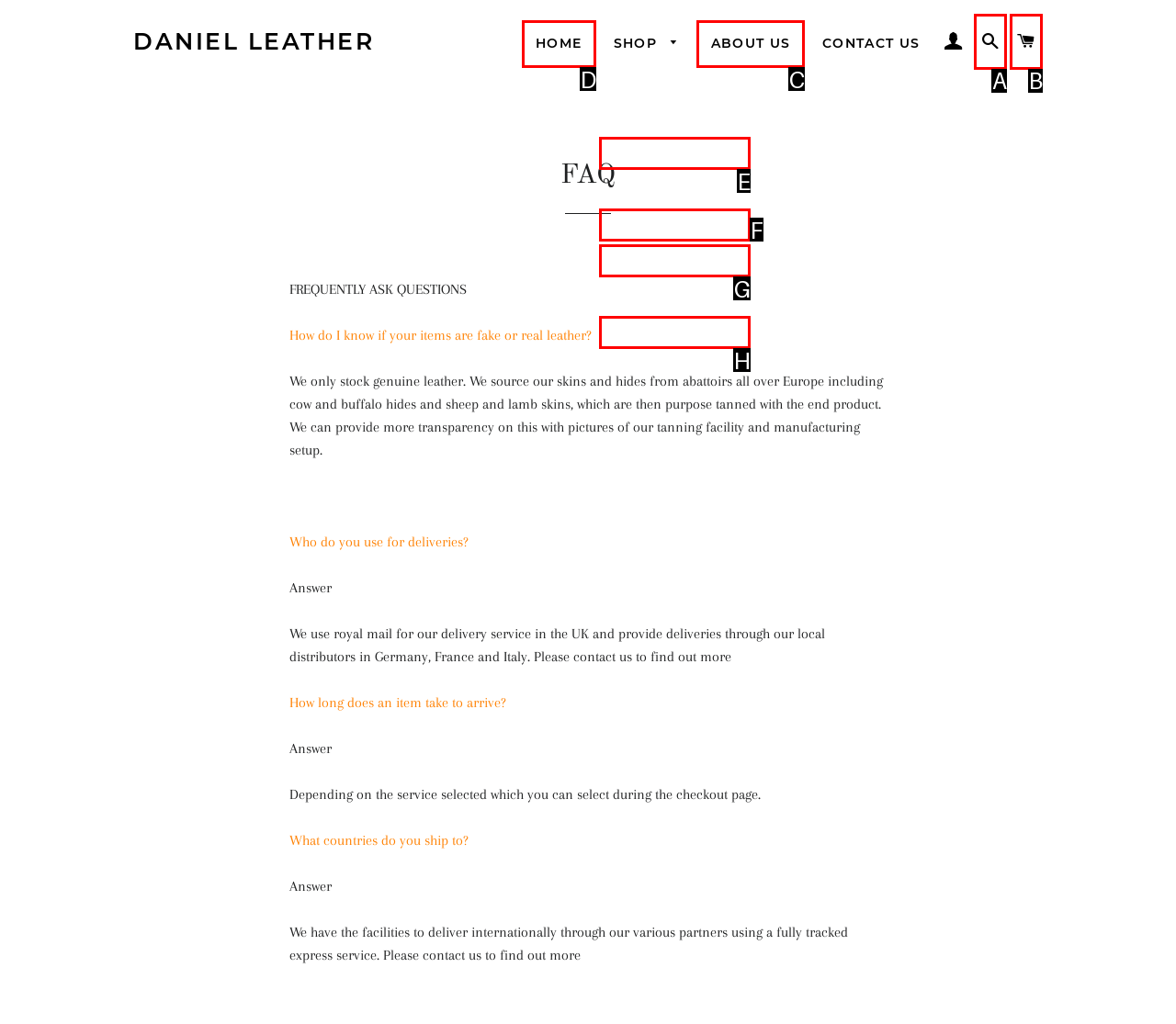Choose the letter of the option that needs to be clicked to perform the task: Click on the 'HOME' link. Answer with the letter.

D